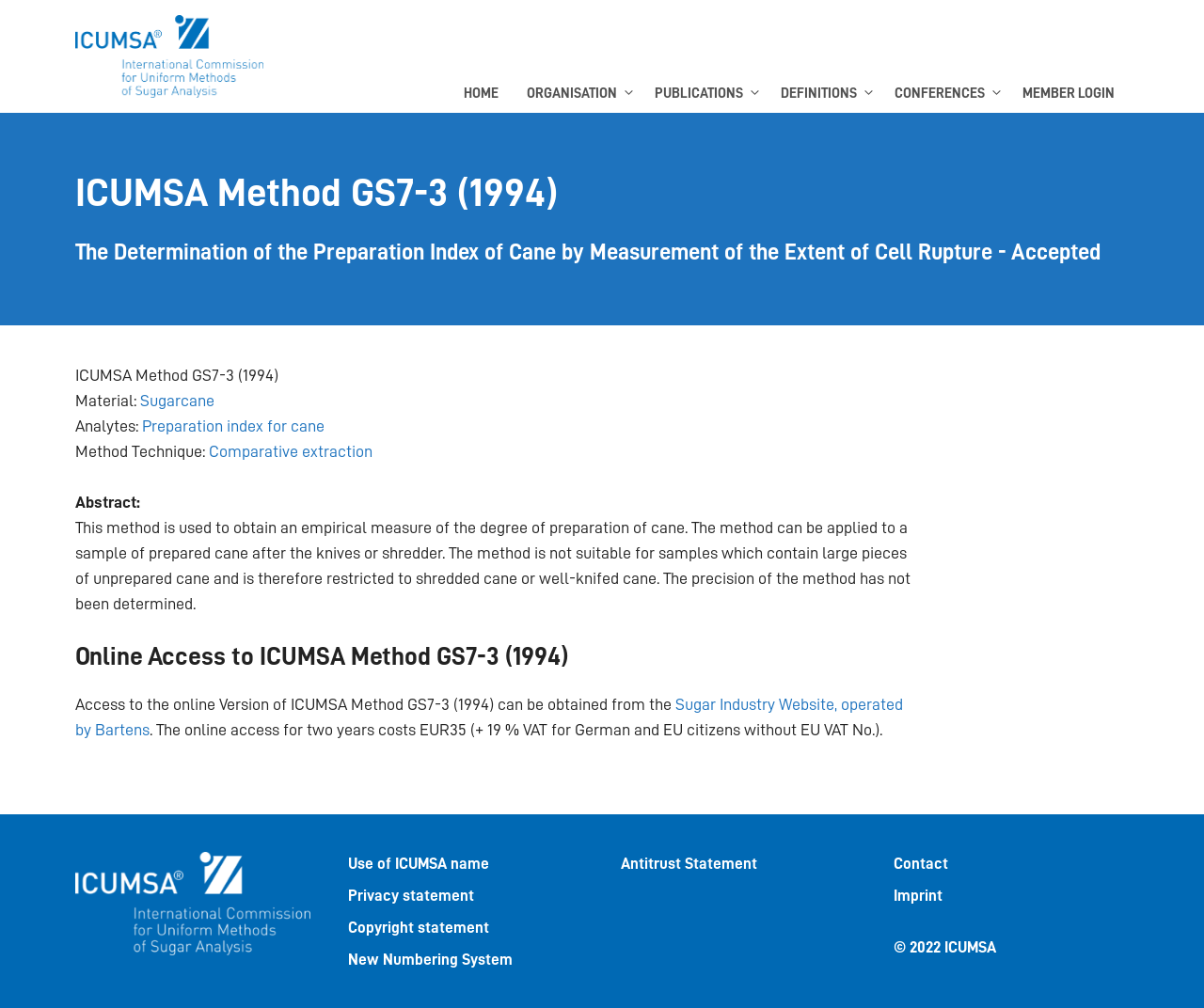Reply to the question with a single word or phrase:
What is the cost of online access to ICUMSA Method GS7-3 (1994) for two years?

EUR35 (+ 19 % VAT)